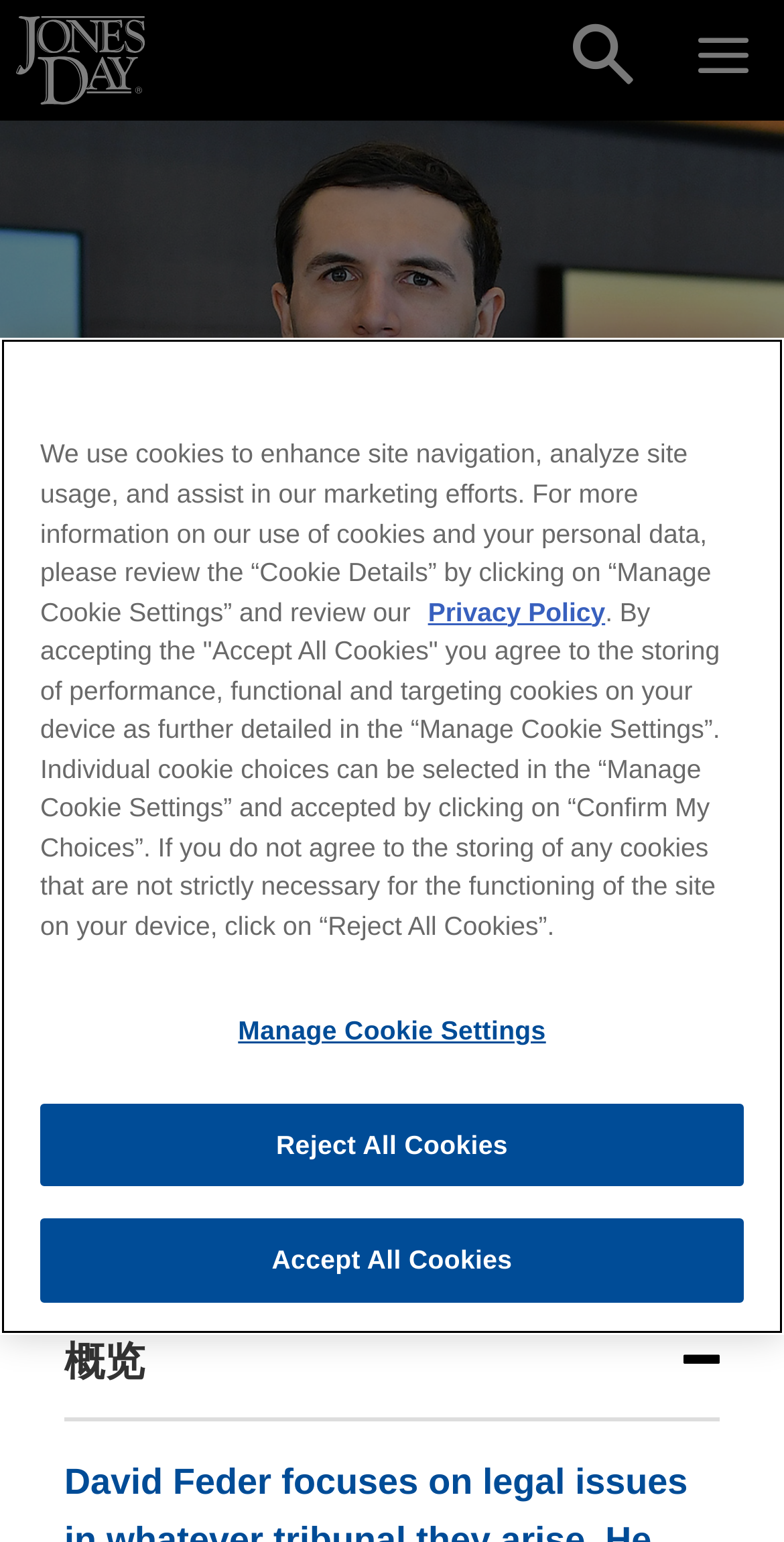What is the language of the webpage?
With the help of the image, please provide a detailed response to the question.

The webpage contains text in both English and Chinese, such as '联系：' and '专业人员', indicating that the webpage is bilingual.